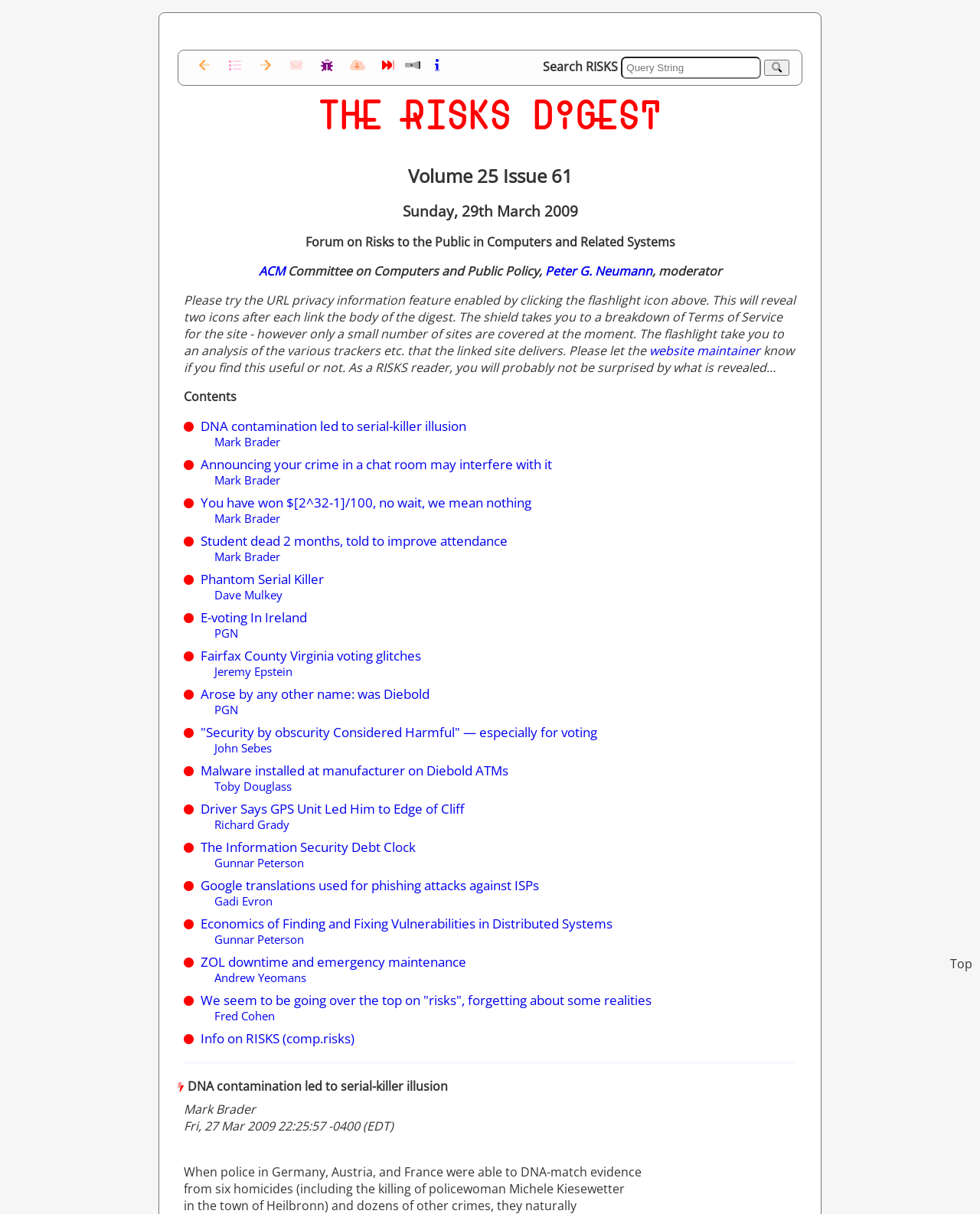Using a single word or phrase, answer the following question: 
What is the name of the moderator of the ACM Committee on Computers and Public Policy?

Peter G. Neumann